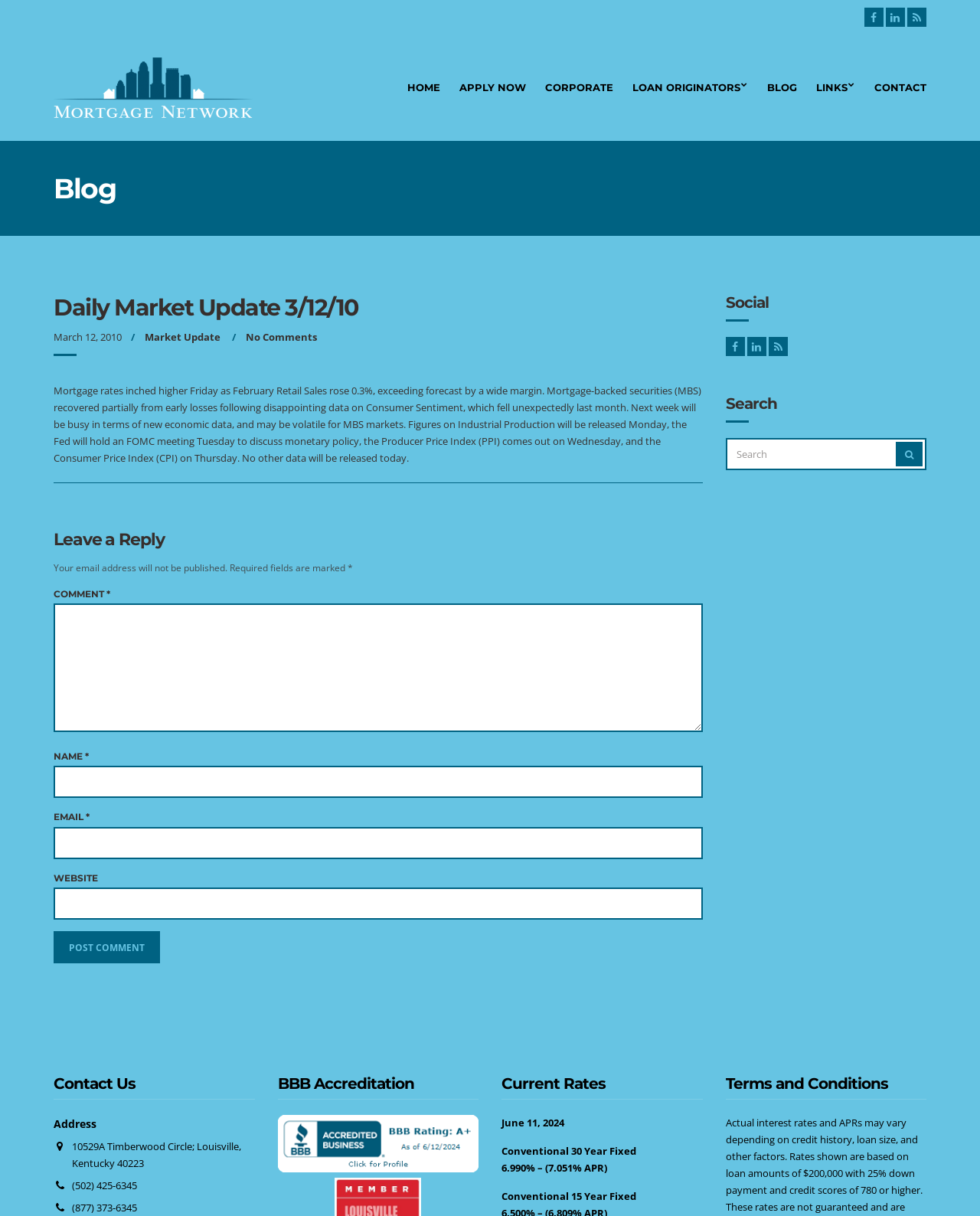What is the name of the company providing mortgage services?
Please give a detailed and thorough answer to the question, covering all relevant points.

The company providing mortgage services is Mortgage Network, which is mentioned in the logo and the BBB Accreditation section.